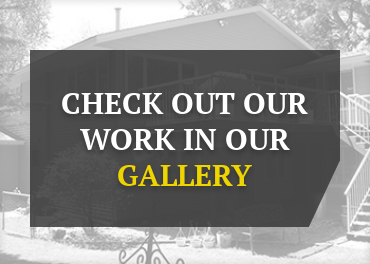Describe all the elements and aspects of the image comprehensively.

The image prominently features a call-to-action for visitors, encouraging them to explore a gallery showcasing the company's work. The text reads "CHECK OUT OUR WORK IN OUR GALLERY," with the word "GALLERY" highlighted in a bright yellow font to draw attention. The background of the image subtly includes a blurred photo of a home, suggesting home improvement projects, likely related to services such as window replacements, siding, or other exterior renovations. This visual invitation aims to engage potential customers by showcasing previous projects and offering inspiration for their own home improvements.